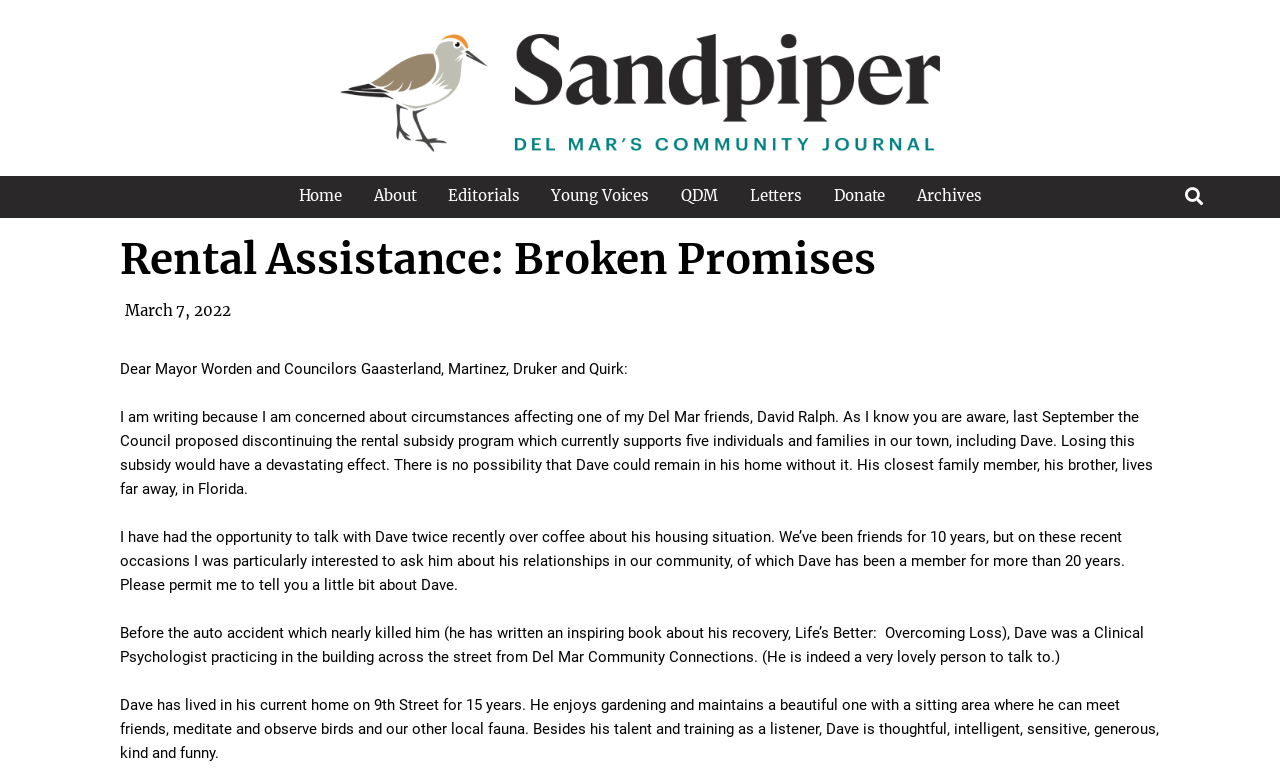Extract the bounding box coordinates for the UI element described by the text: "Archives". The coordinates should be in the form of [left, top, right, bottom] with values between 0 and 1.

[0.706, 0.229, 0.778, 0.28]